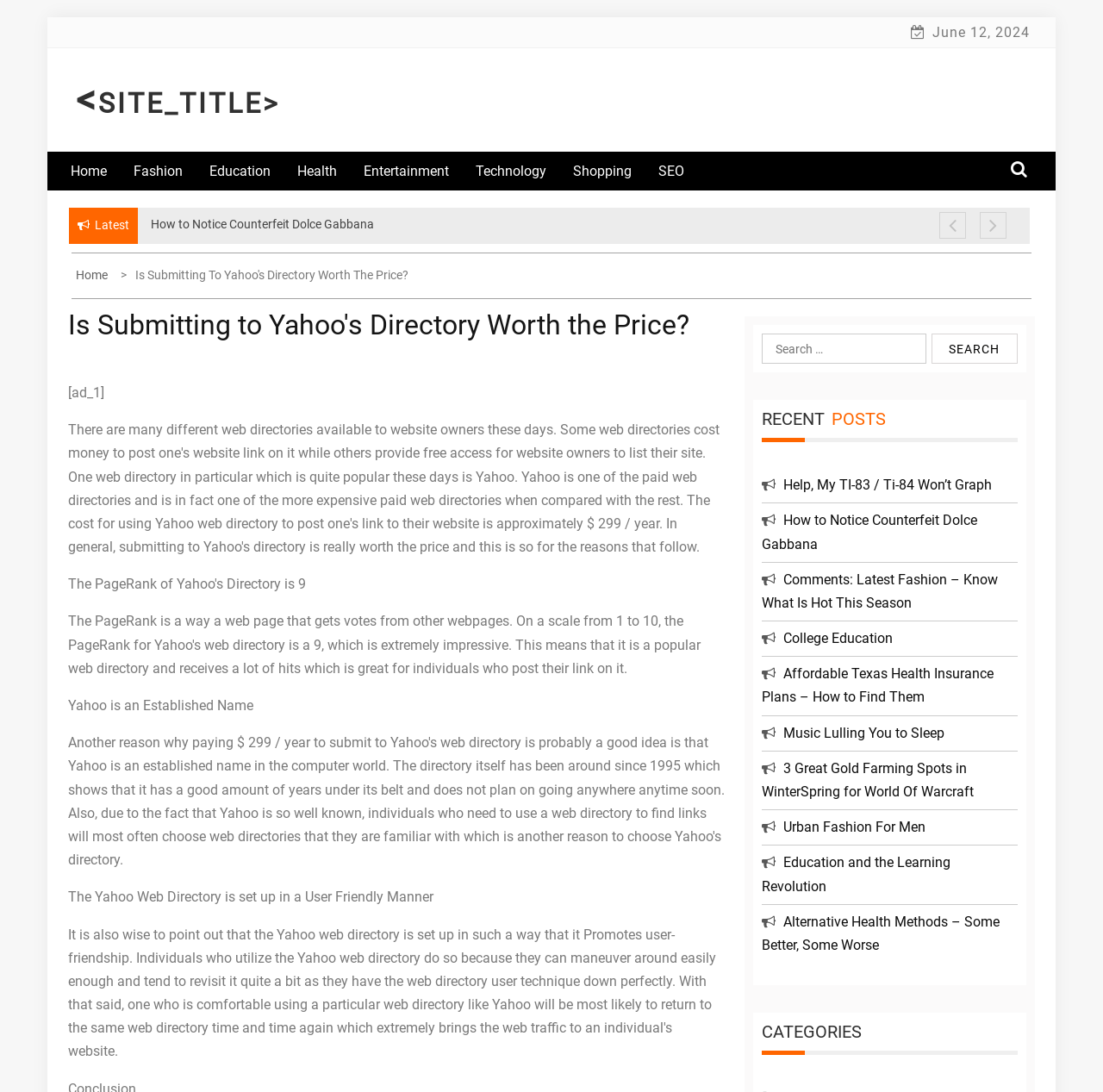Give a one-word or short phrase answer to the question: 
What is the date of the webpage?

June 12, 2024